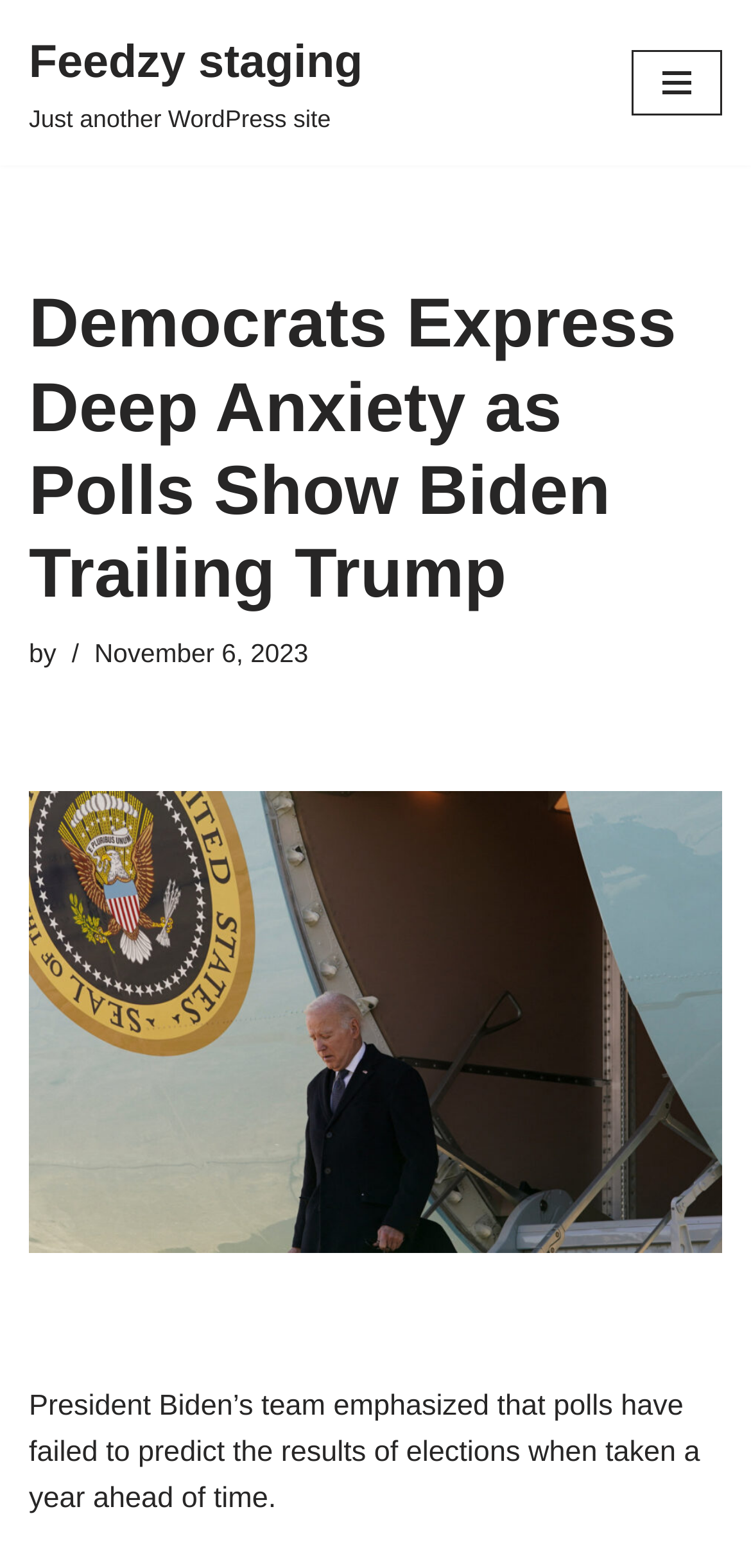What is the date of the article?
Use the image to give a comprehensive and detailed response to the question.

I found the date of the article by looking at the time element, which is a child of the navigation menu button. The time element contains a static text 'November 6, 2023', which indicates the date of the article.